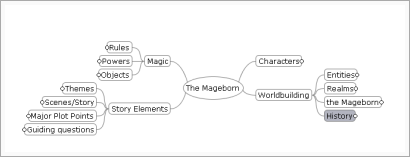What is the purpose of this visual representation?
Refer to the image and provide a detailed answer to the question.

The purpose of this visual representation is to facilitate brainstorming and organizing creative ideas effectively, as stated in the caption, which describes the mind map as a useful tool for developing the narrative's foundation.